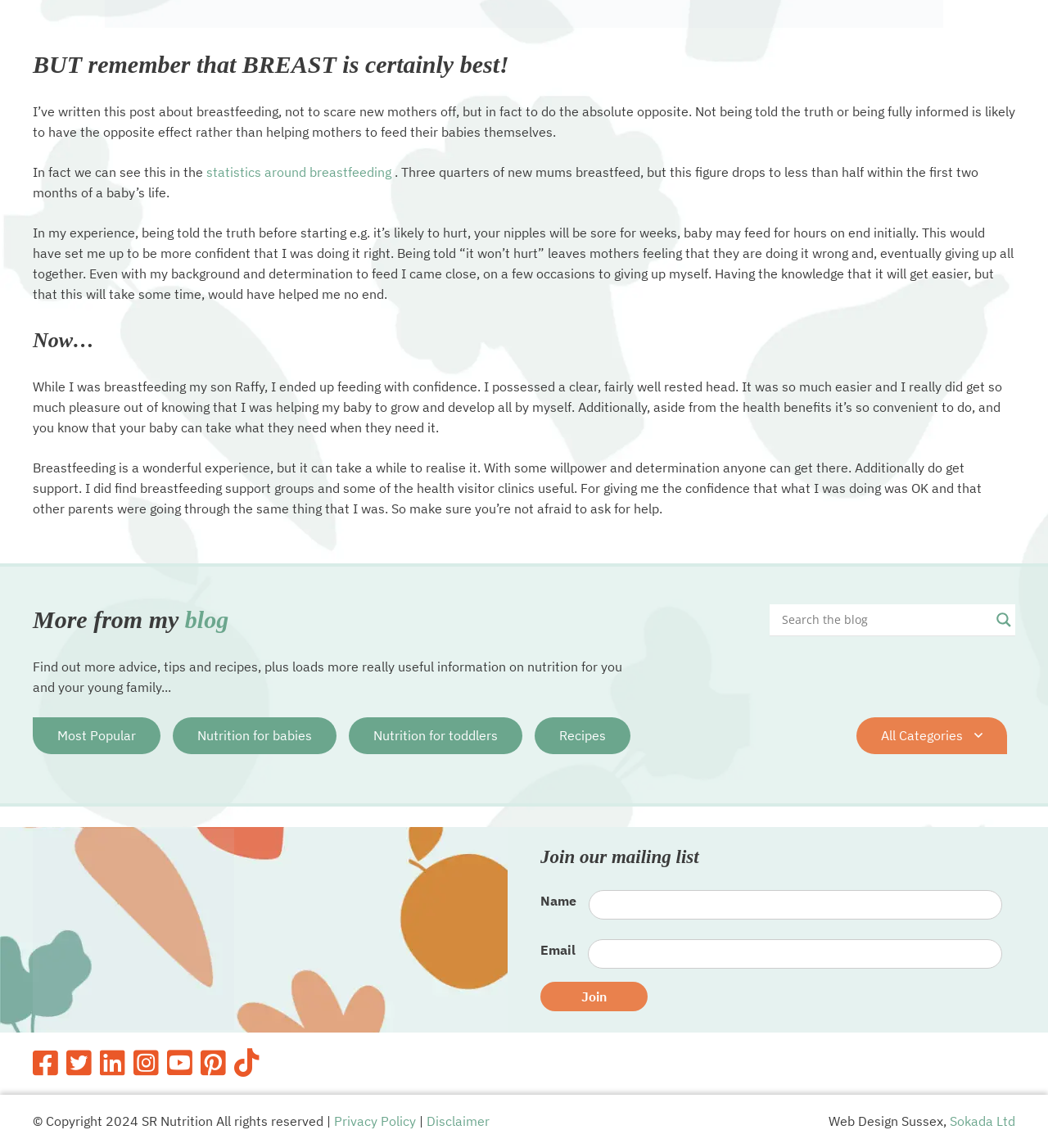Please find the bounding box for the following UI element description. Provide the coordinates in (top-left x, top-left y, bottom-right x, bottom-right y) format, with values between 0 and 1: name="input_2"

[0.561, 0.818, 0.956, 0.844]